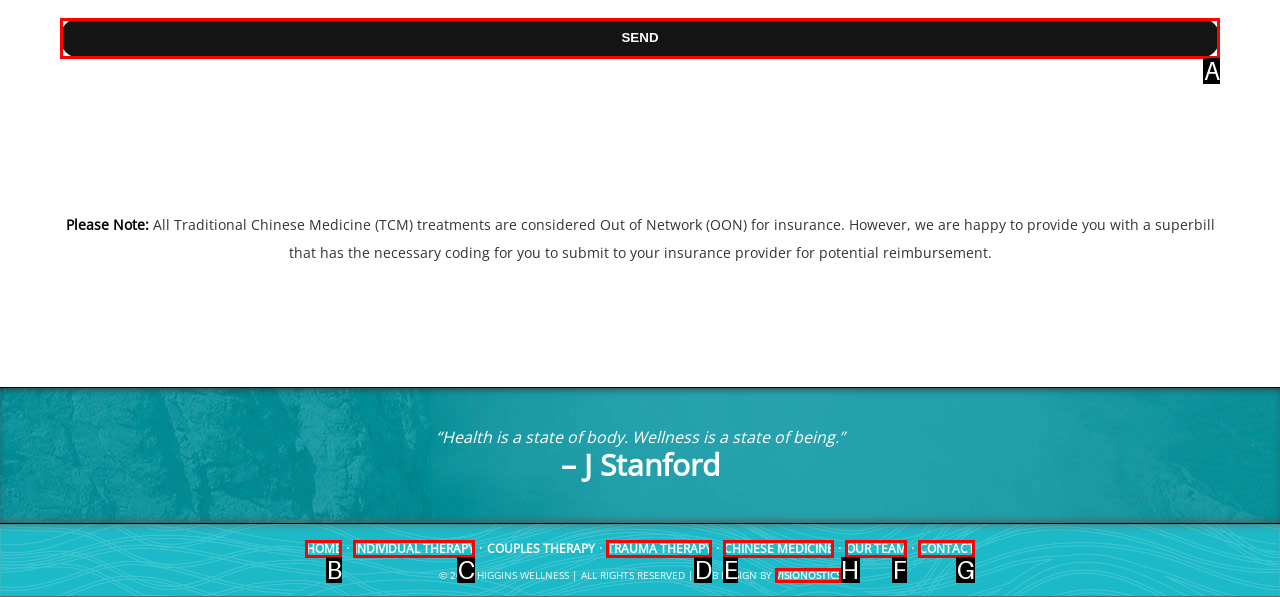To complete the task: click the Send button, which option should I click? Answer with the appropriate letter from the provided choices.

A